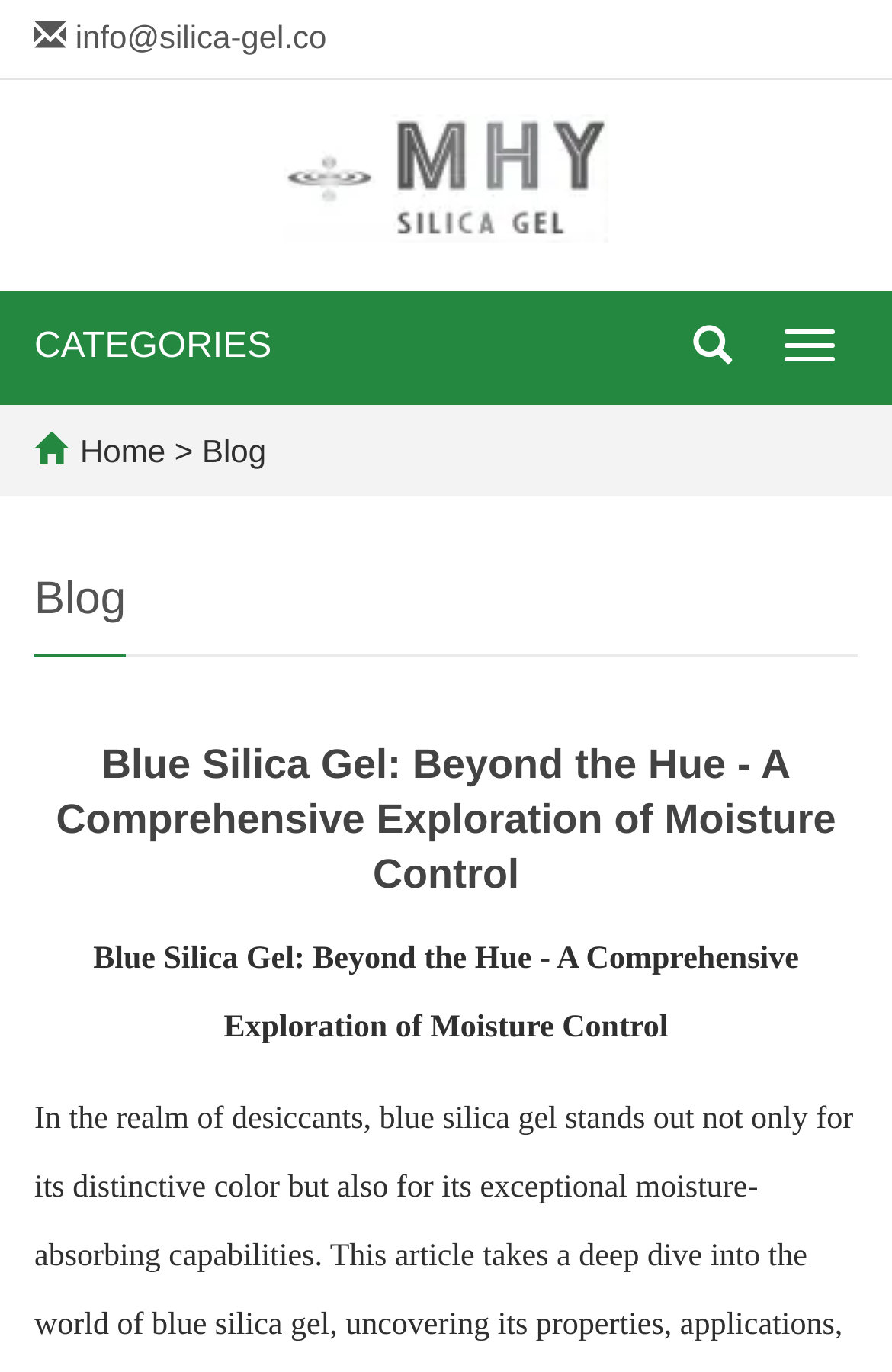Using the details in the image, give a detailed response to the question below:
What is the category of the blog post?

I found the category of the blog post by looking at the heading element with the text 'Blue Silica Gel: Beyond the Hue - A Comprehensive Exploration of Moisture Control', which suggests that the blog post is related to moisture control.